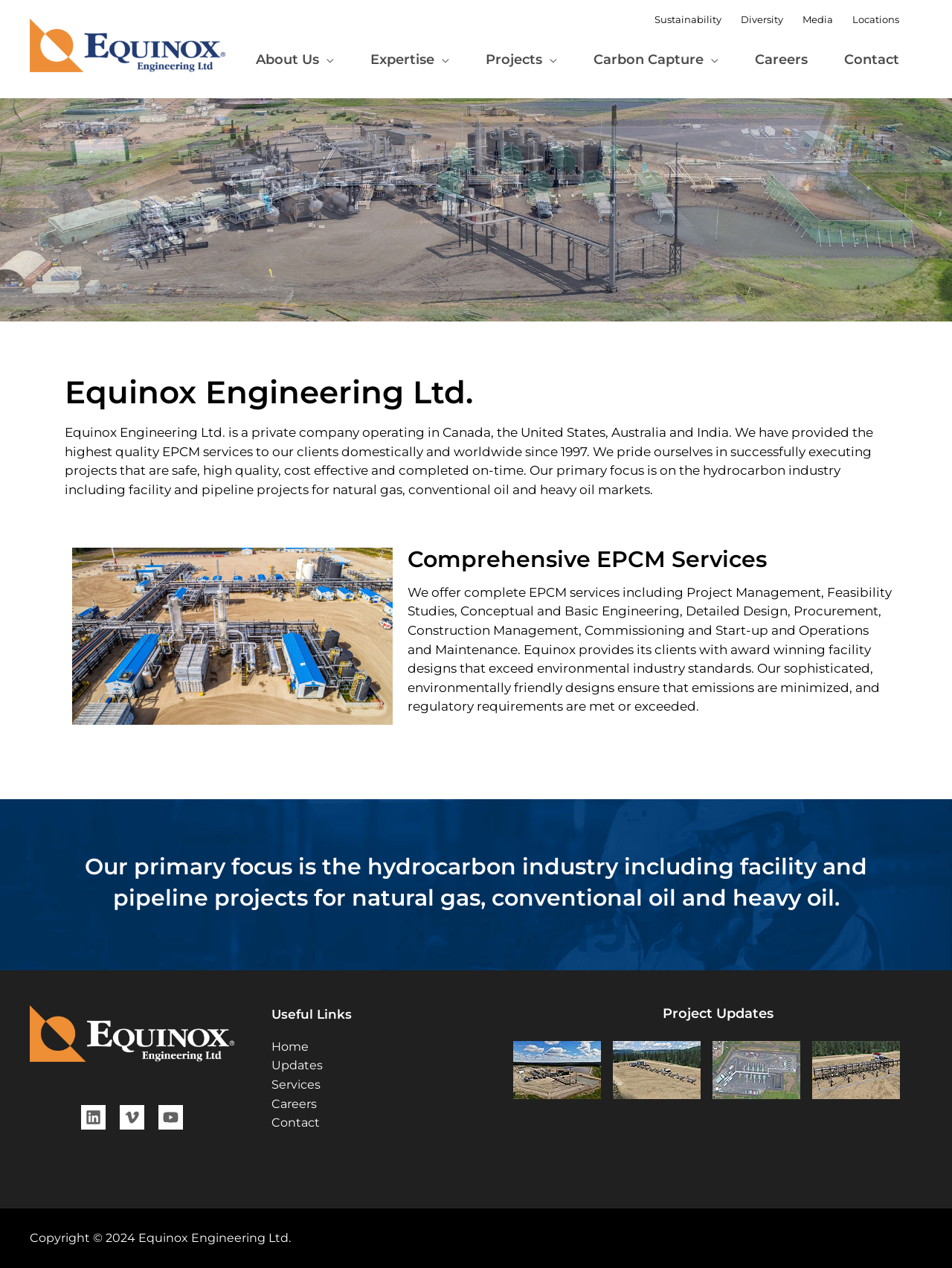What is the primary focus of the company?
Refer to the image and provide a one-word or short phrase answer.

Hydrocarbon industry